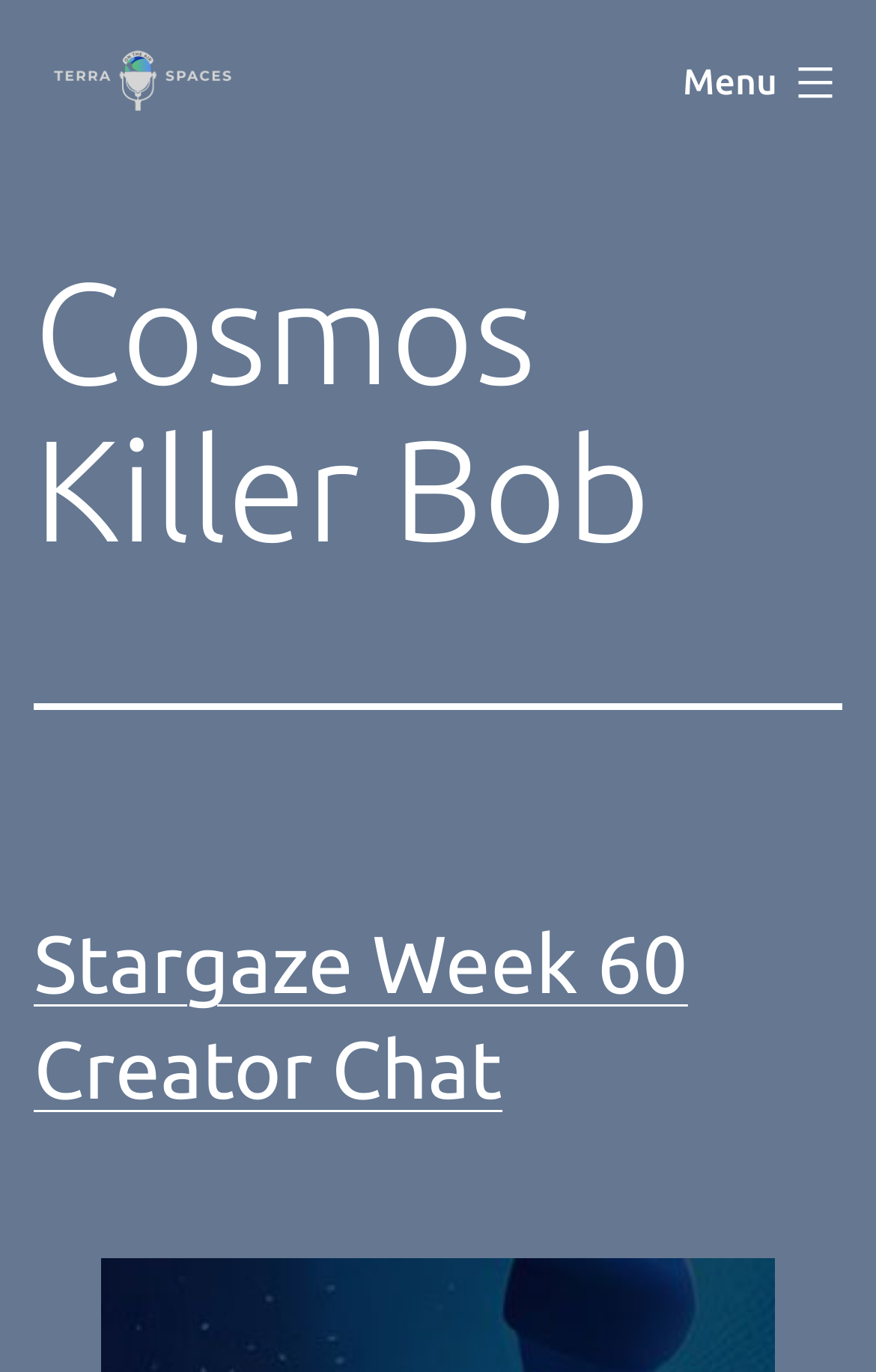Create an elaborate caption that covers all aspects of the webpage.

The webpage is about Cosmos Killer Bob, a topic related to TerraSpaces. At the top left, there is a link to TerraSpaces, accompanied by an image with the same name. Next to it, there is another link to TerraSpaces. On the top right, a button labeled "Menu" is located, which is not expanded and controls a primary menu list.

Below the top section, a large header spans across the page, containing two headings. The first heading reads "Tag: Cosmos Killer Bob", and the second heading below it says "Stargaze Week 60 Creator Chat". The latter heading has a link with the same text, which is positioned below the first heading.